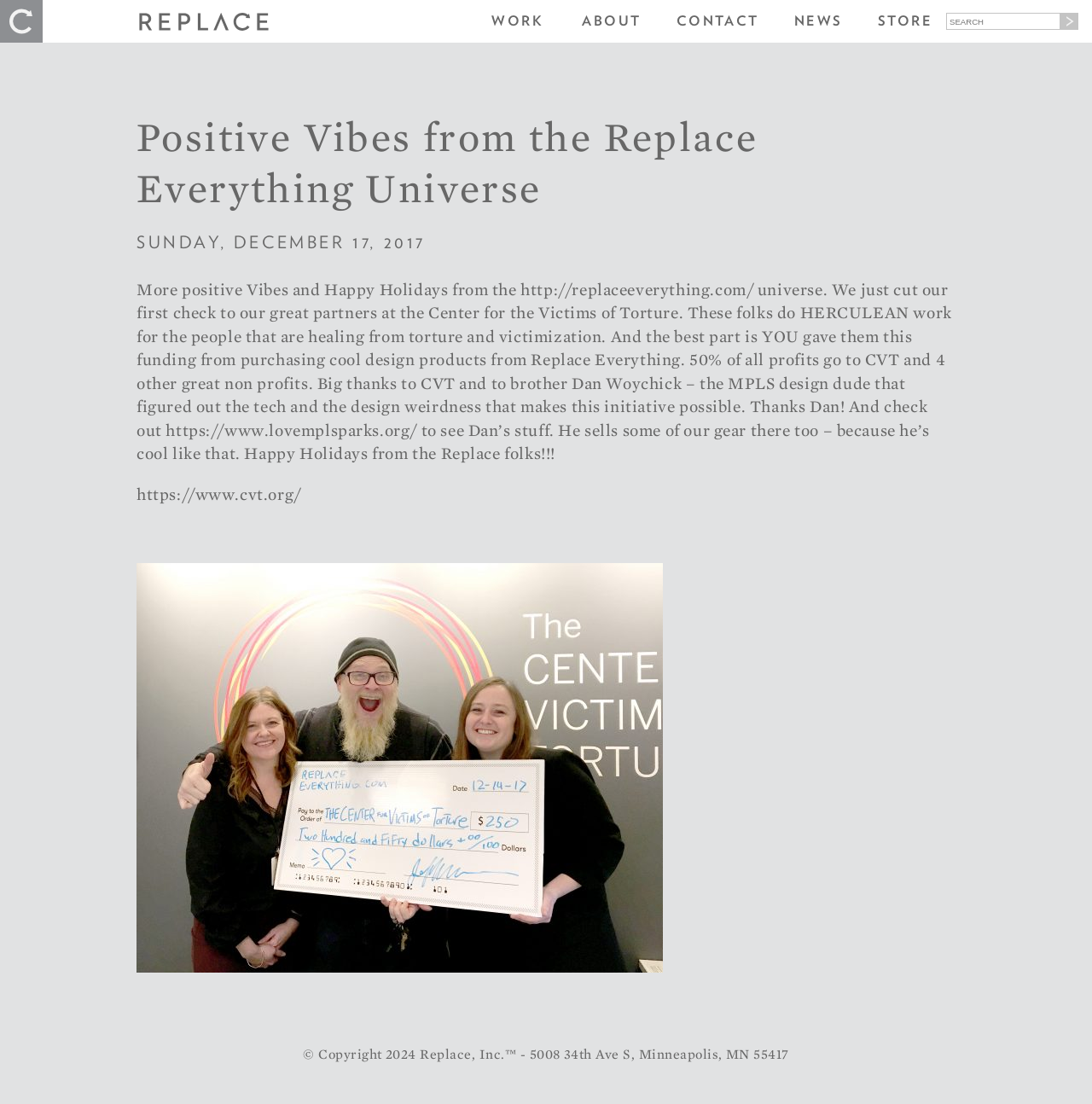Specify the bounding box coordinates of the element's area that should be clicked to execute the given instruction: "Visit the ABOUT page". The coordinates should be four float numbers between 0 and 1, i.e., [left, top, right, bottom].

[0.533, 0.012, 0.587, 0.026]